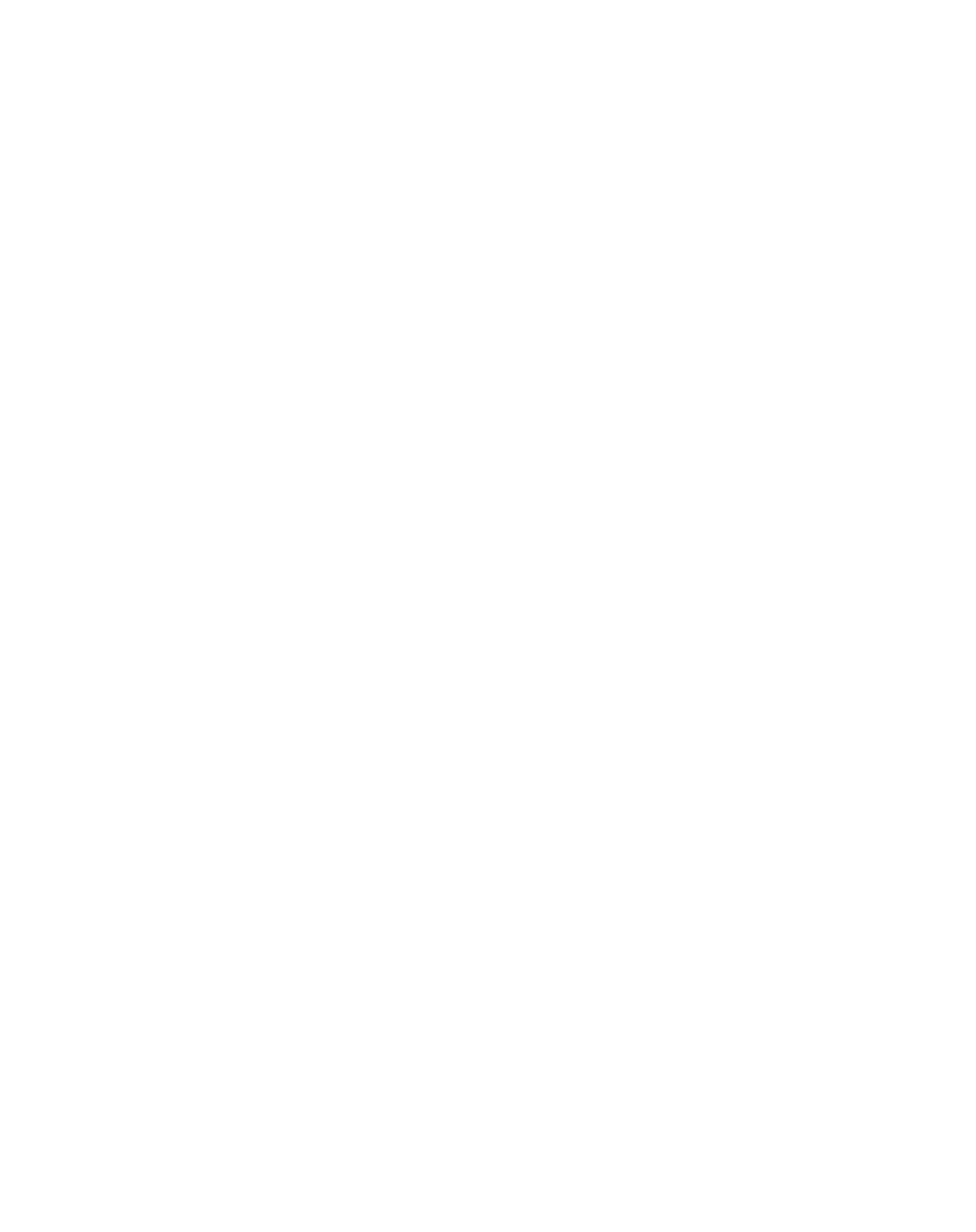Locate the bounding box coordinates of the clickable region to complete the following instruction: "Search for something."

None